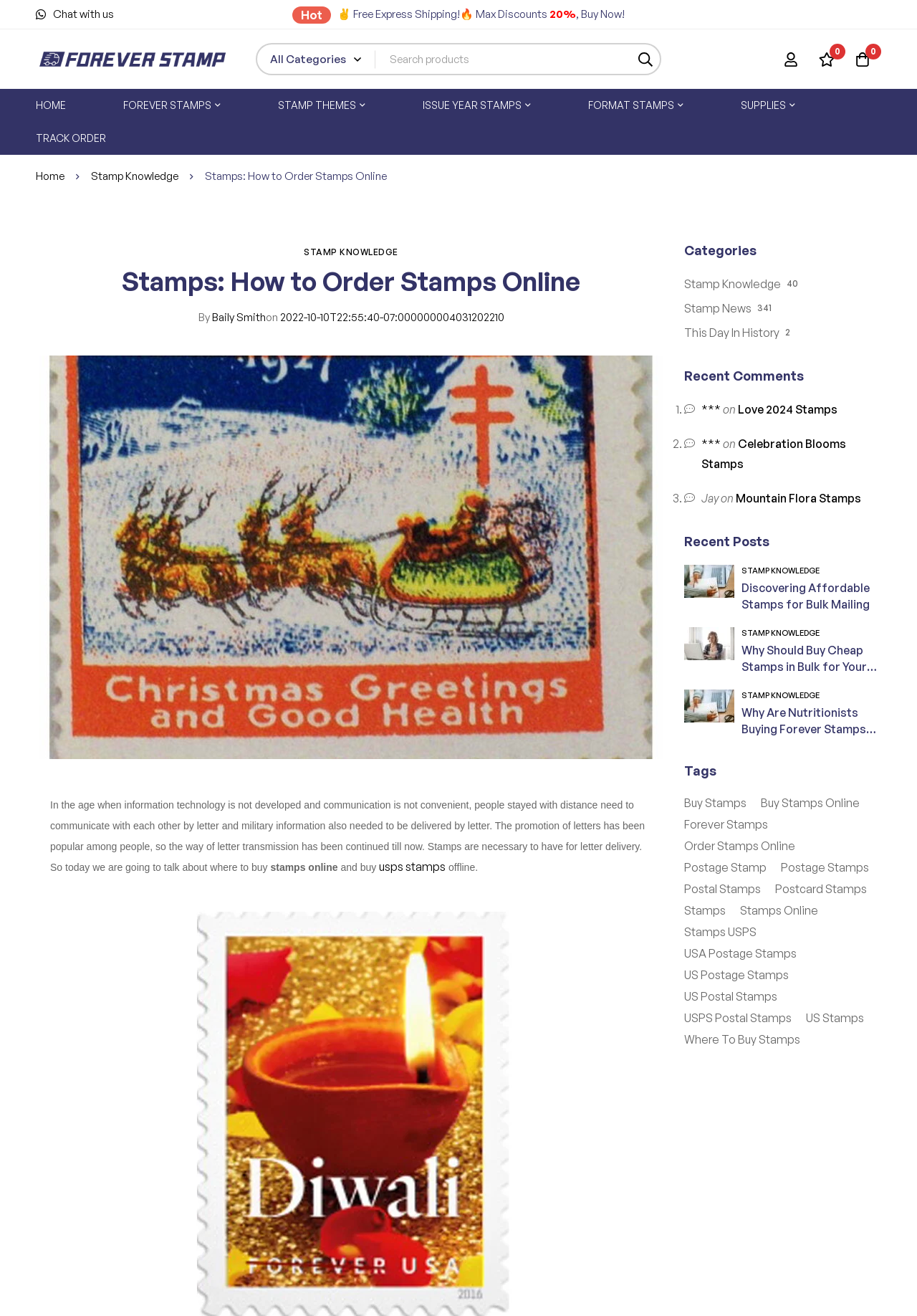Please determine the bounding box coordinates of the element to click in order to execute the following instruction: "Search for:". The coordinates should be four float numbers between 0 and 1, specified as [left, top, right, bottom].

[0.409, 0.033, 0.721, 0.057]